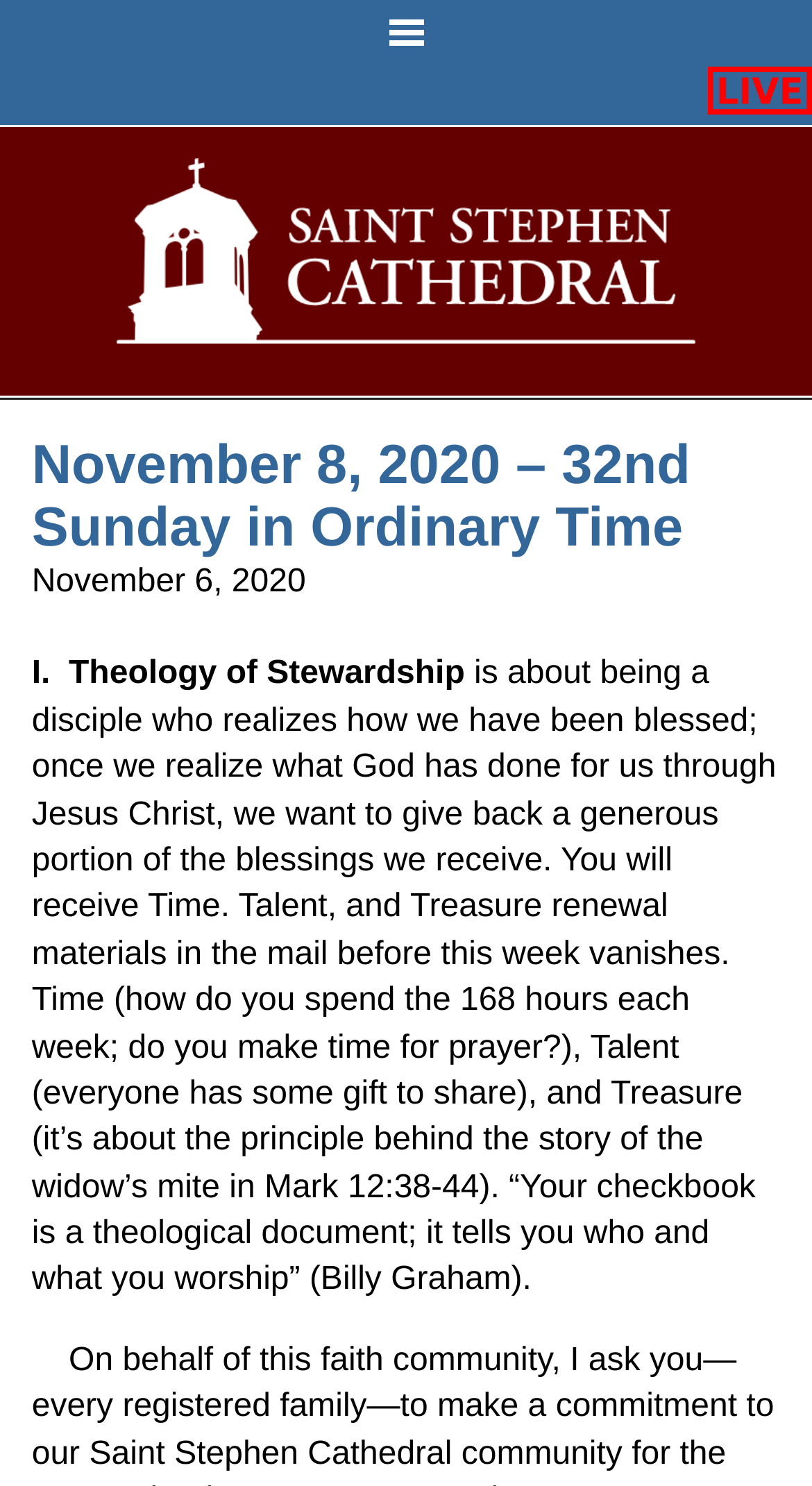What is the purpose of the 'Time, Talent, and Treasure' renewal materials?
Using the image, answer in one word or phrase.

To give back to God